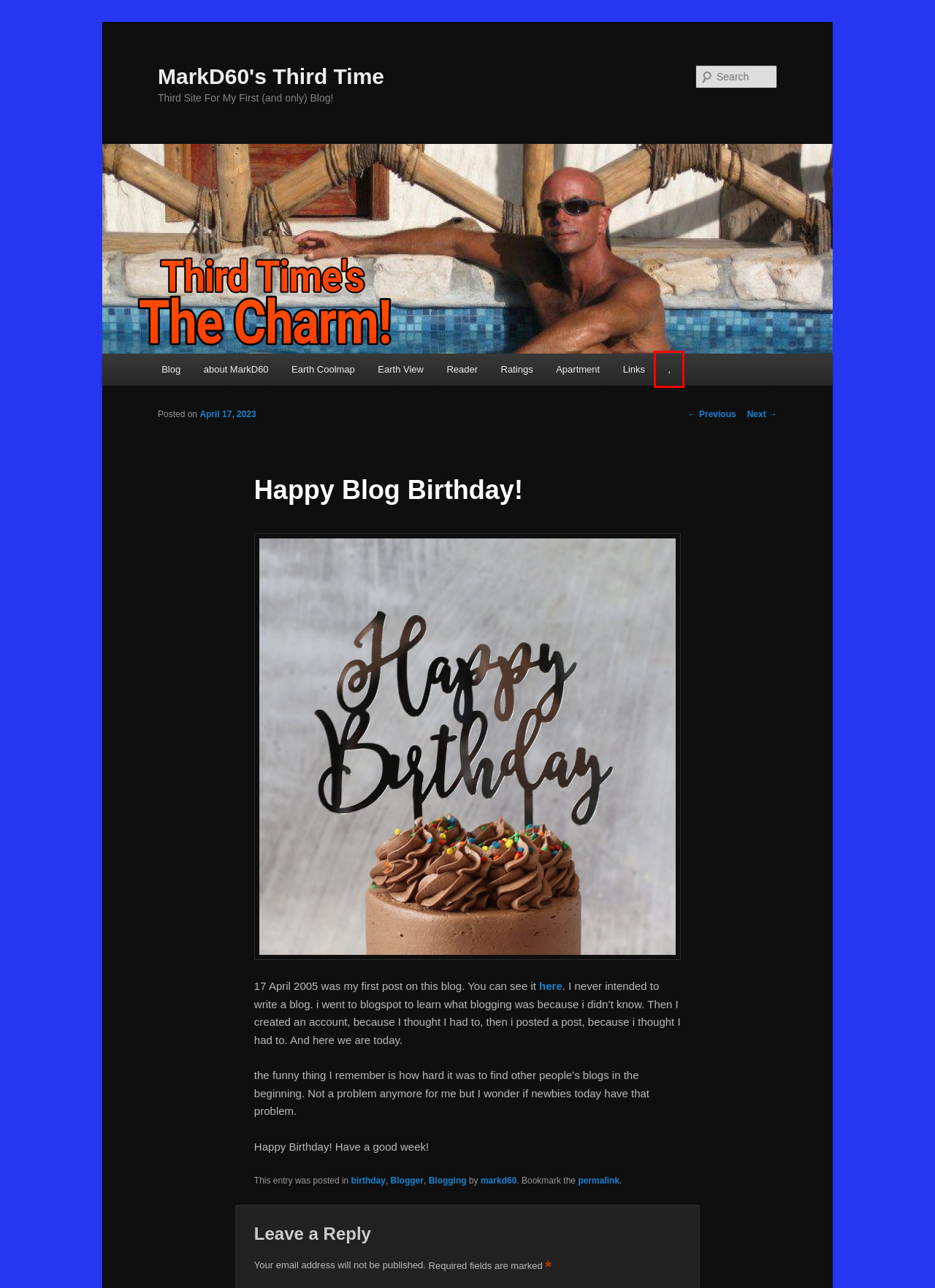You have a screenshot of a webpage with a red bounding box around an element. Select the webpage description that best matches the new webpage after clicking the element within the red bounding box. Here are the descriptions:
A. ???? | MarkD60's Third Time
B. Blogging | MarkD60's Third Time
C. The Capers Jar | MarkD60's Third Time
D. Links | MarkD60's Third Time
E. Apartment | MarkD60's Third Time
F. MarkD60's Third Time | Third Site For My First (and only) Blog!
G. Earth View
H. Log In ‹ MarkD60's Third Time — WordPress

H